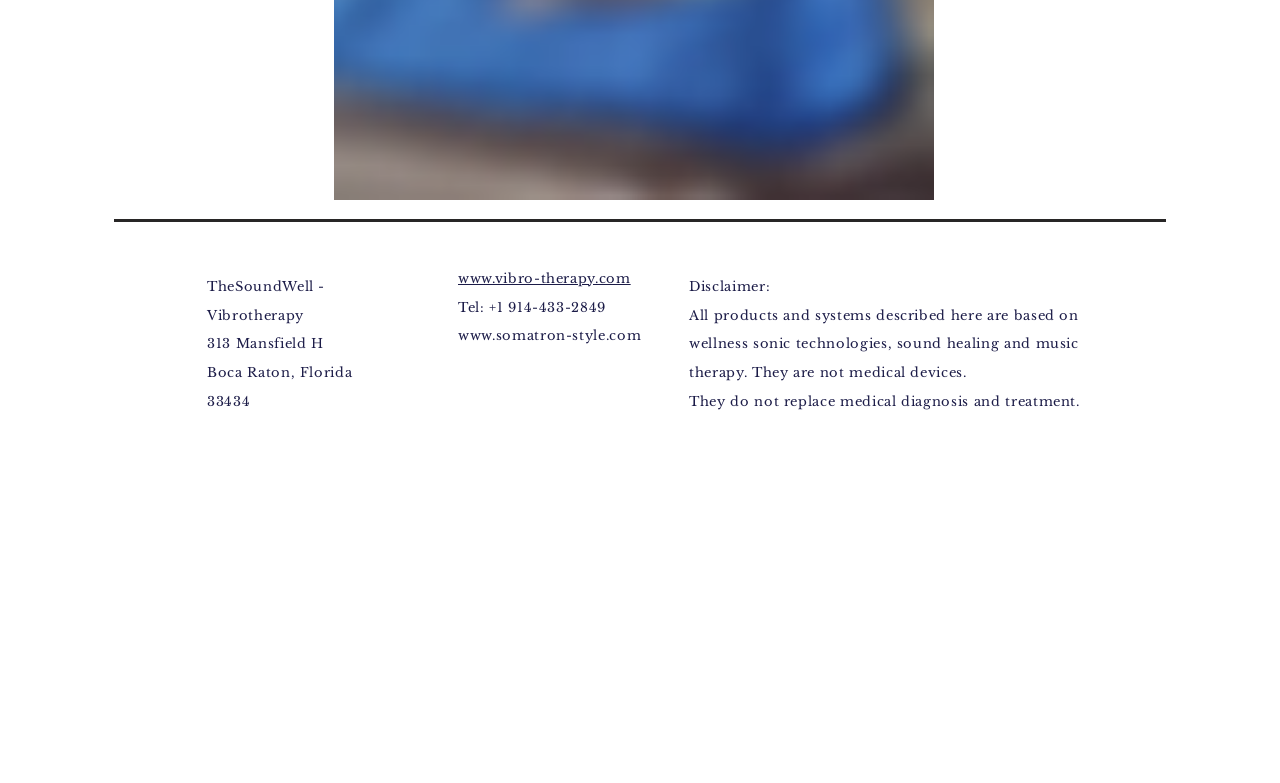What is the company name?
Based on the image, give a concise answer in the form of a single word or short phrase.

TheSoundWell